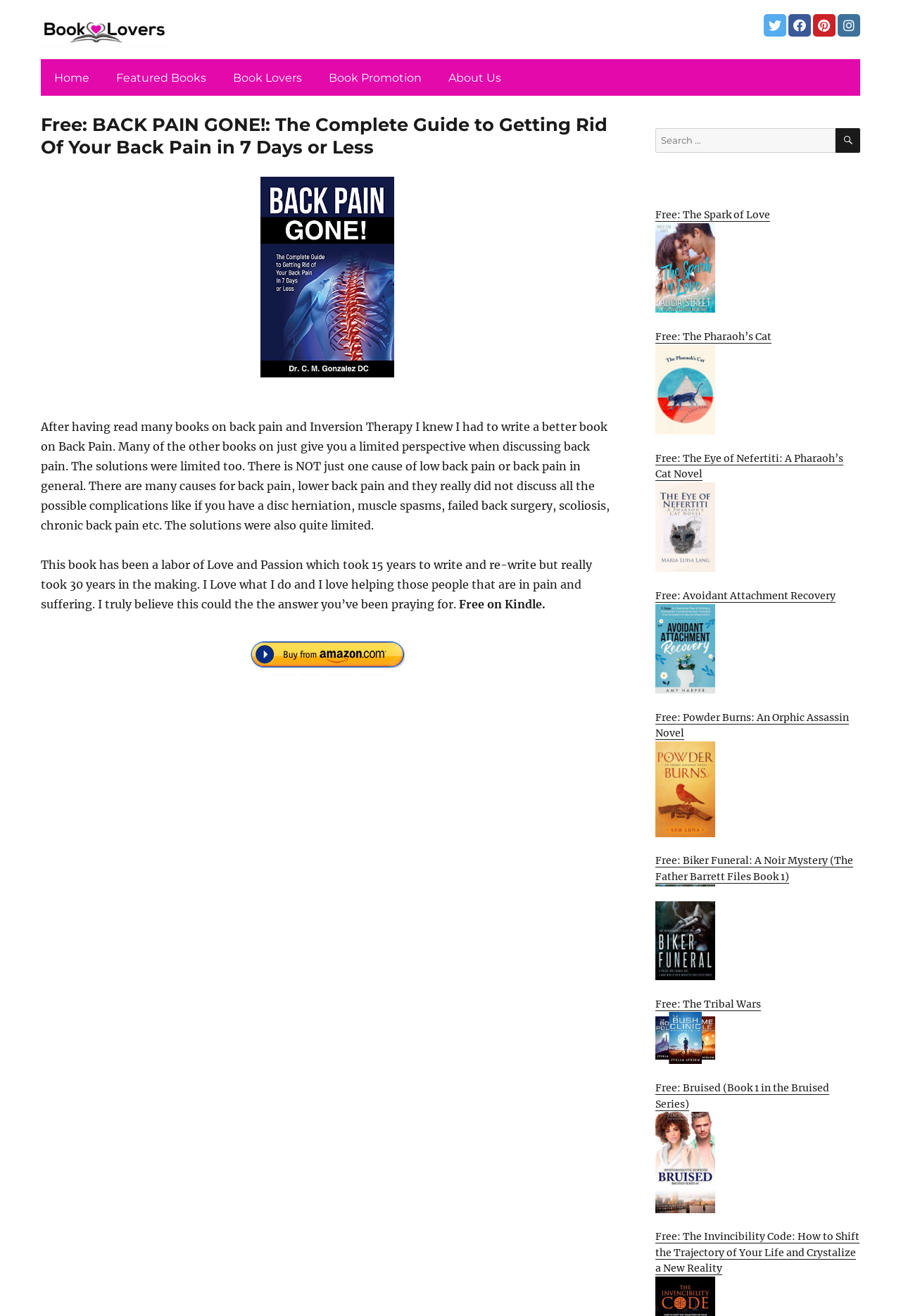Identify the bounding box coordinates for the UI element mentioned here: "Search". Provide the coordinates as four float values between 0 and 1, i.e., [left, top, right, bottom].

[0.927, 0.098, 0.955, 0.116]